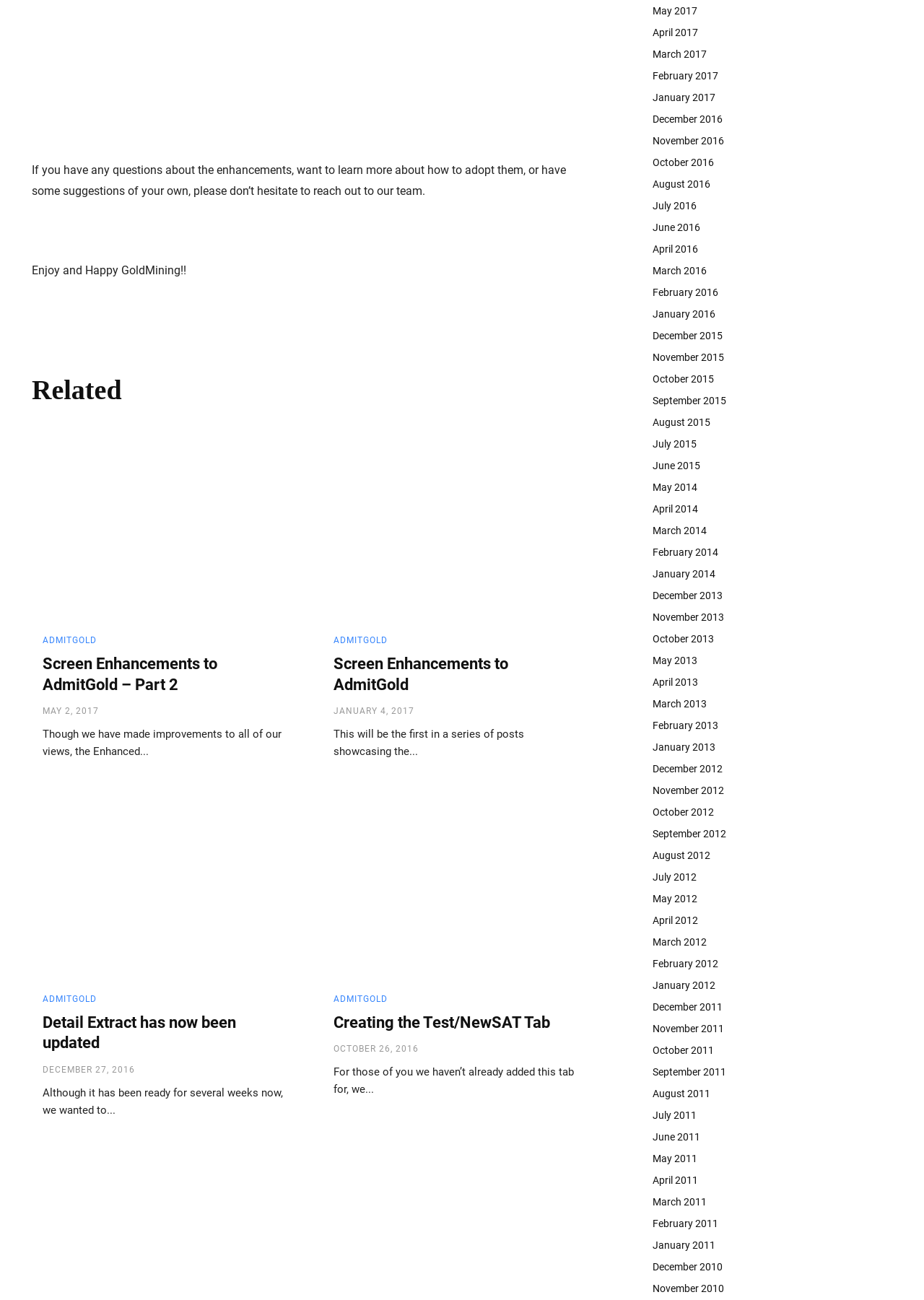Please respond in a single word or phrase: 
What is the title of the second link on the webpage?

Screen Enhancements to AdmitGold – Part 2